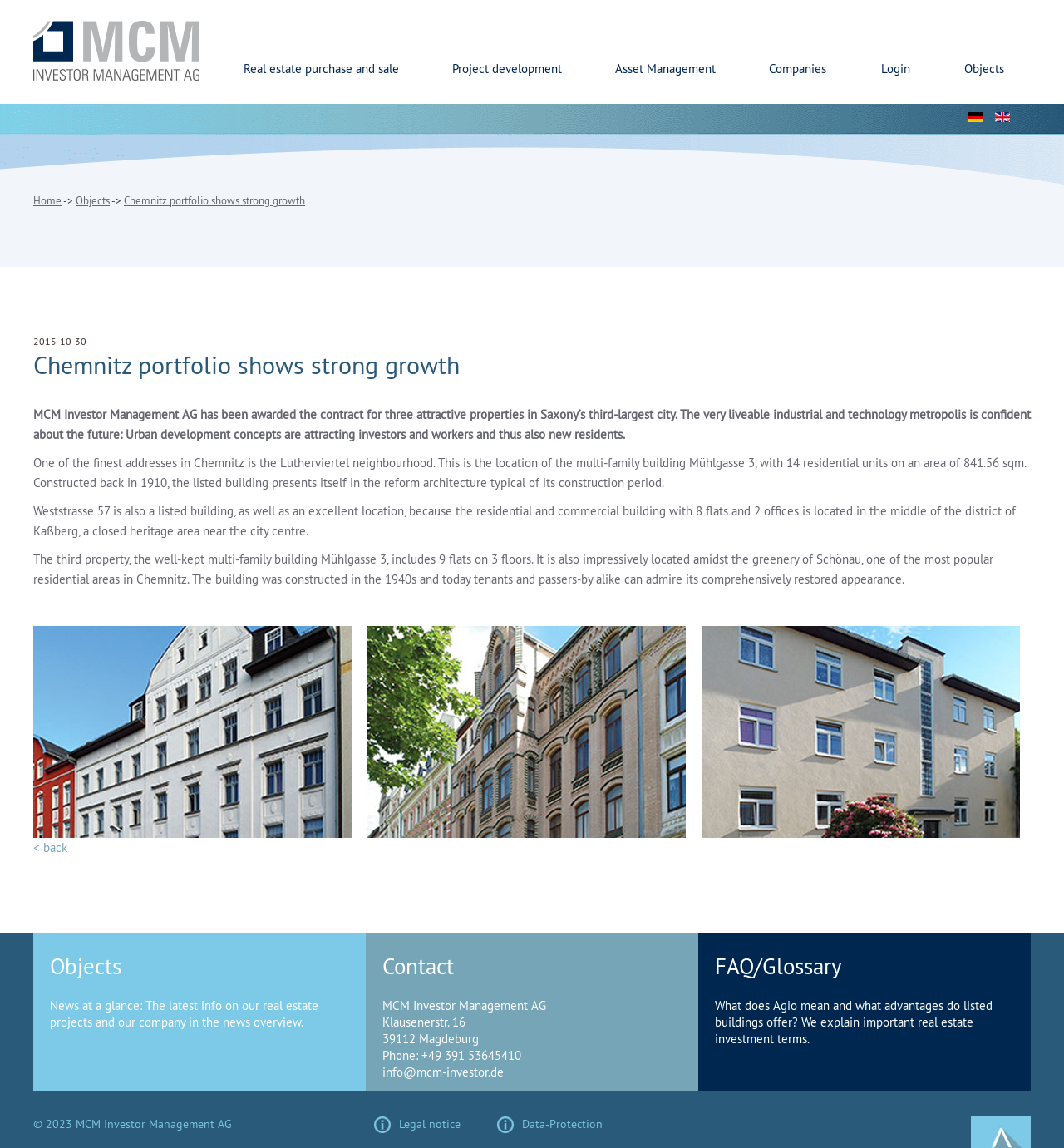Please identify the bounding box coordinates of the element that needs to be clicked to execute the following command: "View all posts by admin". Provide the bounding box using four float numbers between 0 and 1, formatted as [left, top, right, bottom].

None